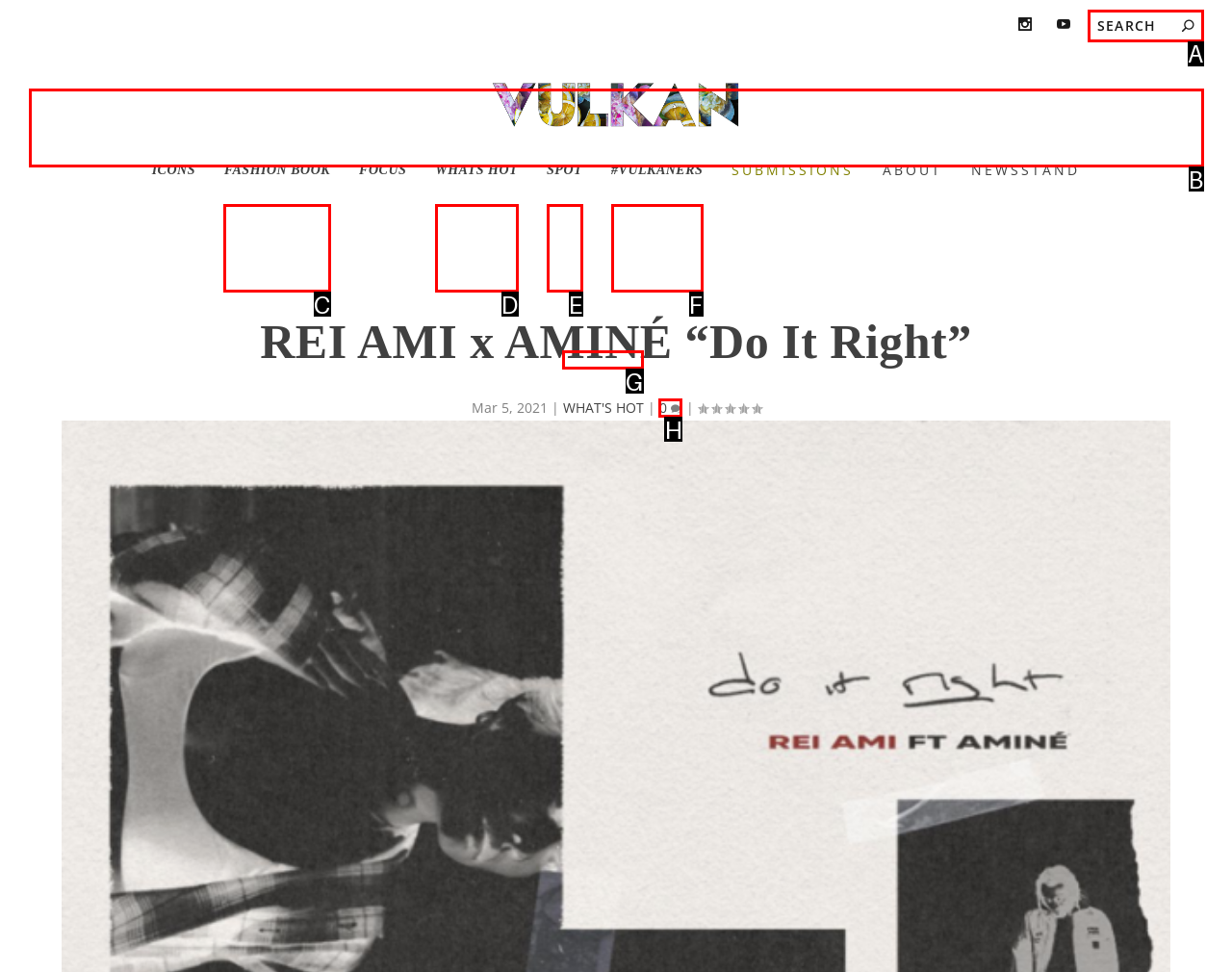Determine the letter of the UI element that you need to click to perform the task: Check the WHAT'S HOT section.
Provide your answer with the appropriate option's letter.

G